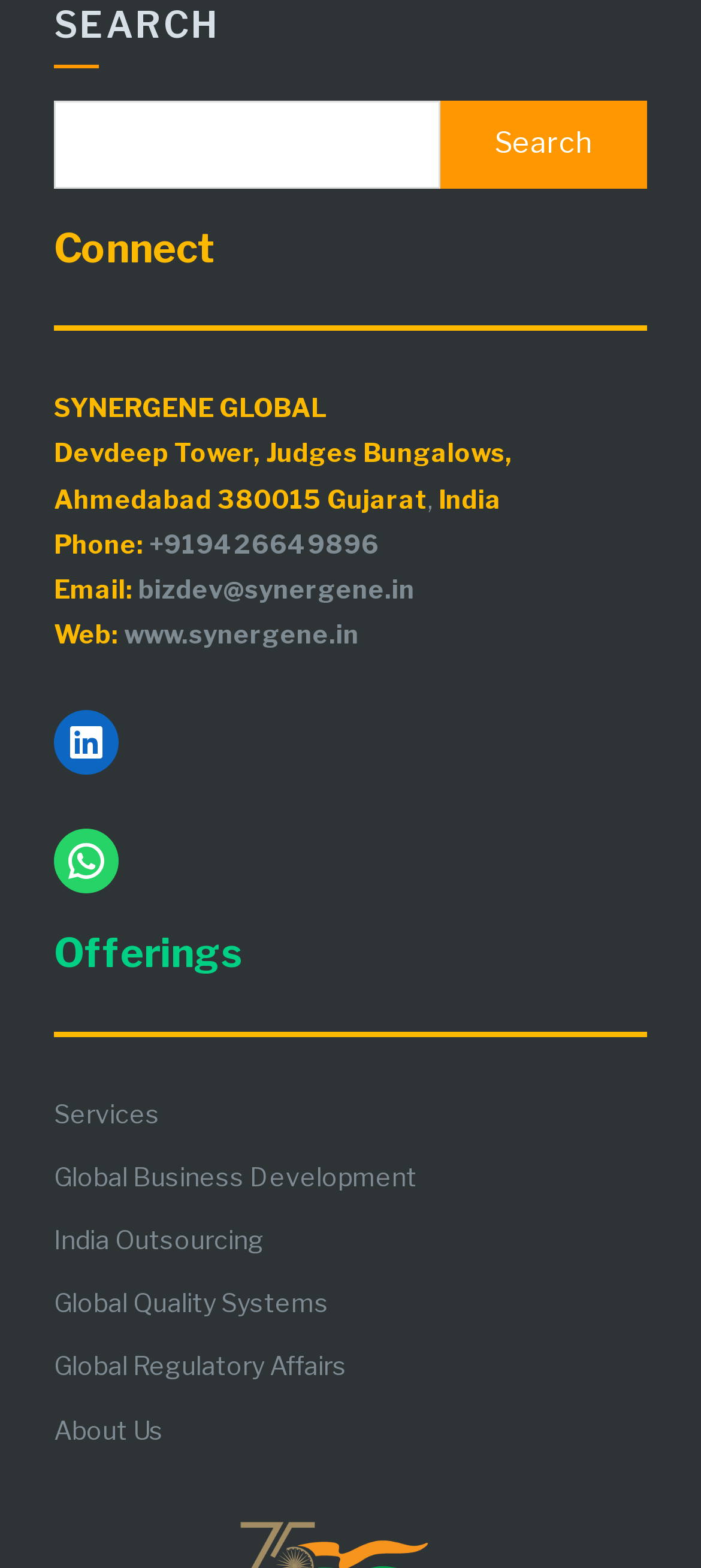Please indicate the bounding box coordinates for the clickable area to complete the following task: "Search for something". The coordinates should be specified as four float numbers between 0 and 1, i.e., [left, top, right, bottom].

[0.077, 0.064, 0.628, 0.12]